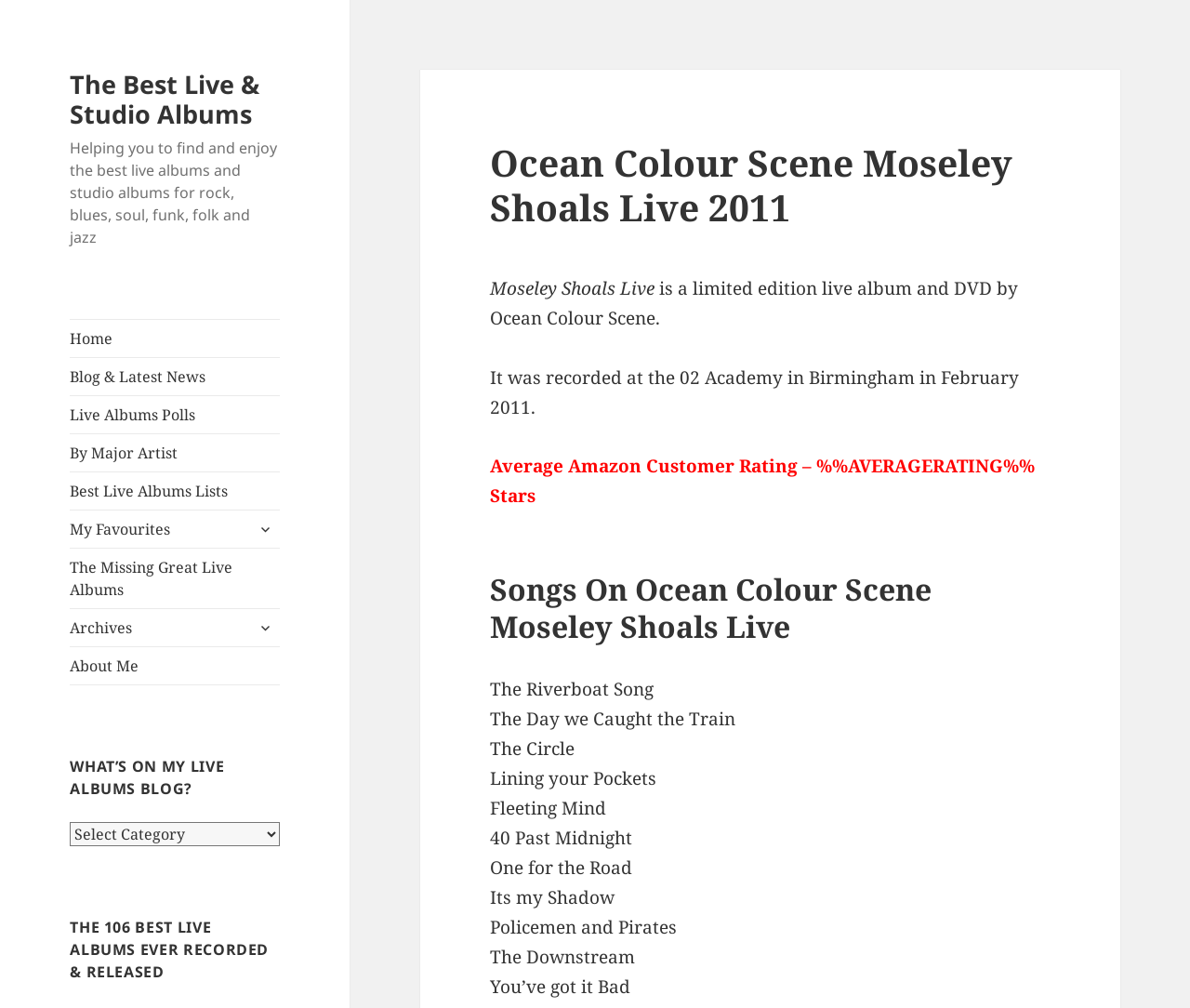Provide the bounding box for the UI element matching this description: "Home".

[0.059, 0.317, 0.235, 0.354]